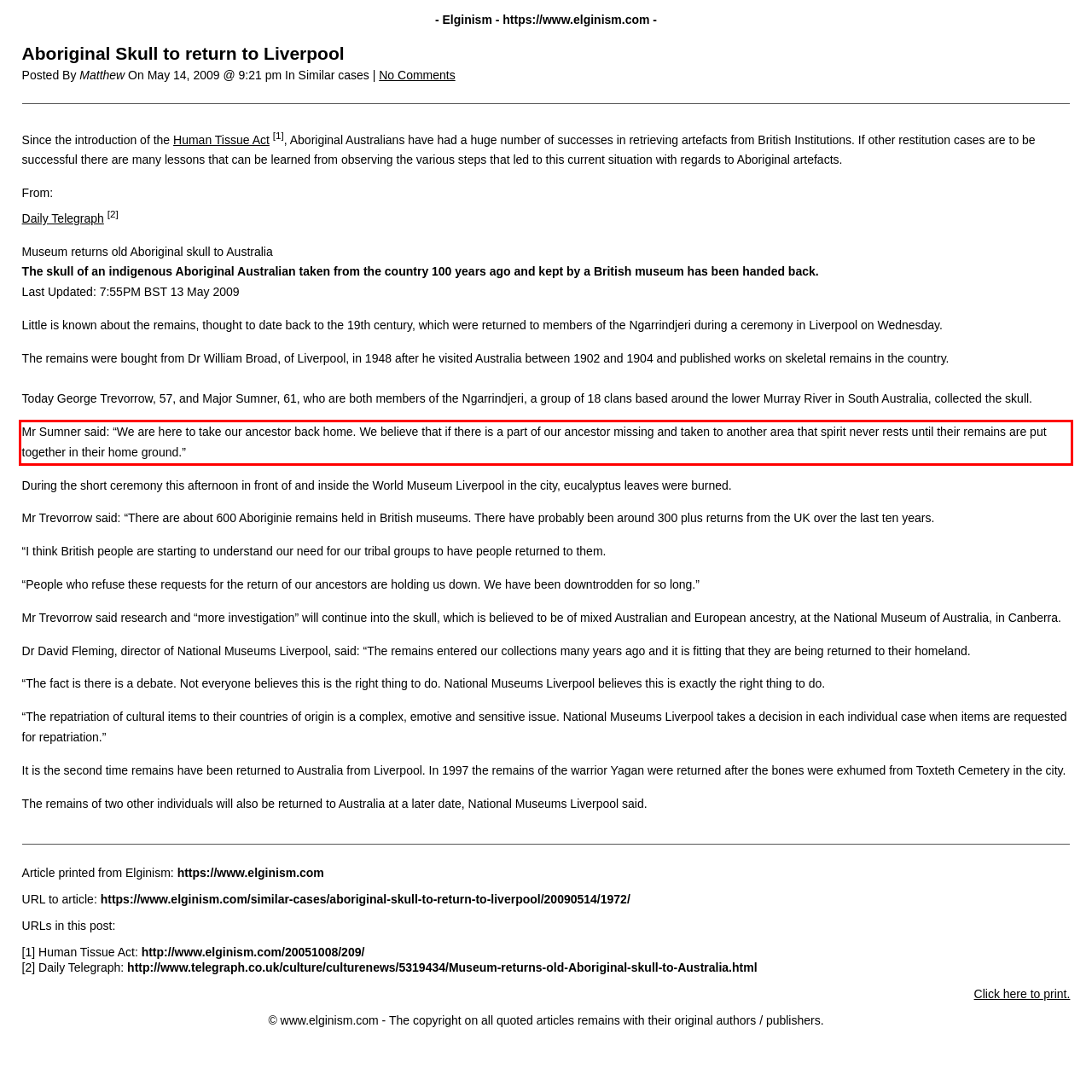By examining the provided screenshot of a webpage, recognize the text within the red bounding box and generate its text content.

Mr Sumner said: “We are here to take our ancestor back home. We believe that if there is a part of our ancestor missing and taken to another area that spirit never rests until their remains are put together in their home ground.”